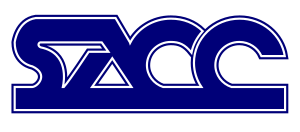Where is the Sexual Assault Crisis Centre located? Based on the screenshot, please respond with a single word or phrase.

Windsor, Ontario